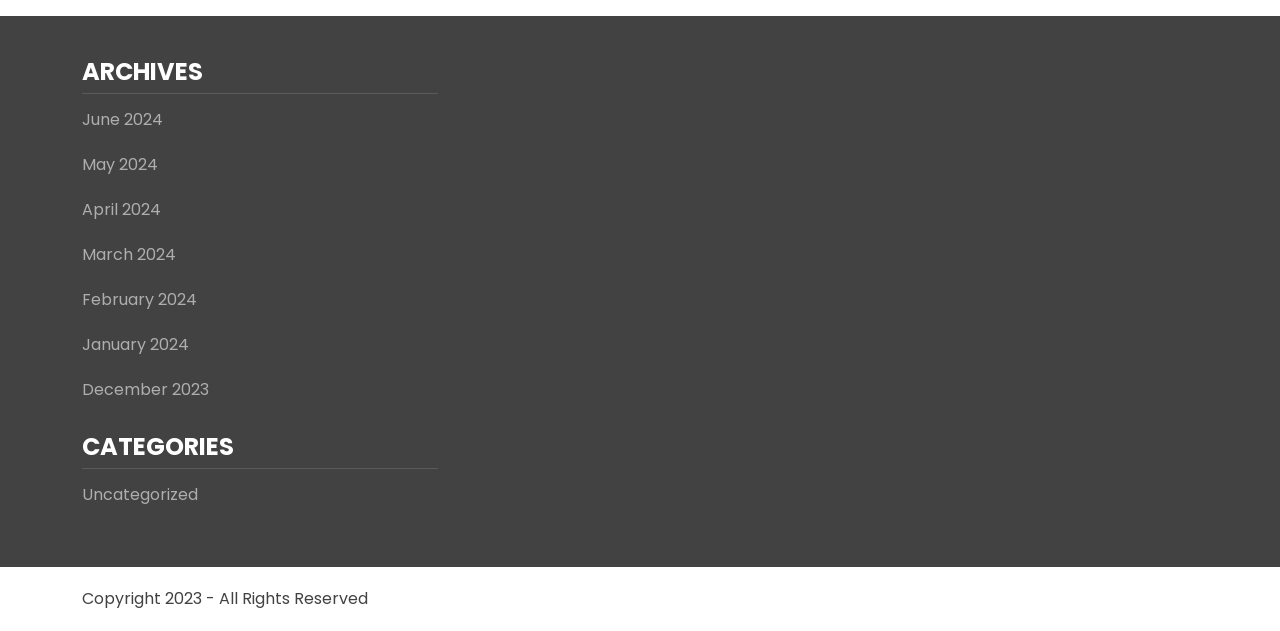From the element description: "Uncategorized", extract the bounding box coordinates of the UI element. The coordinates should be expressed as four float numbers between 0 and 1, in the order [left, top, right, bottom].

[0.064, 0.766, 0.155, 0.802]